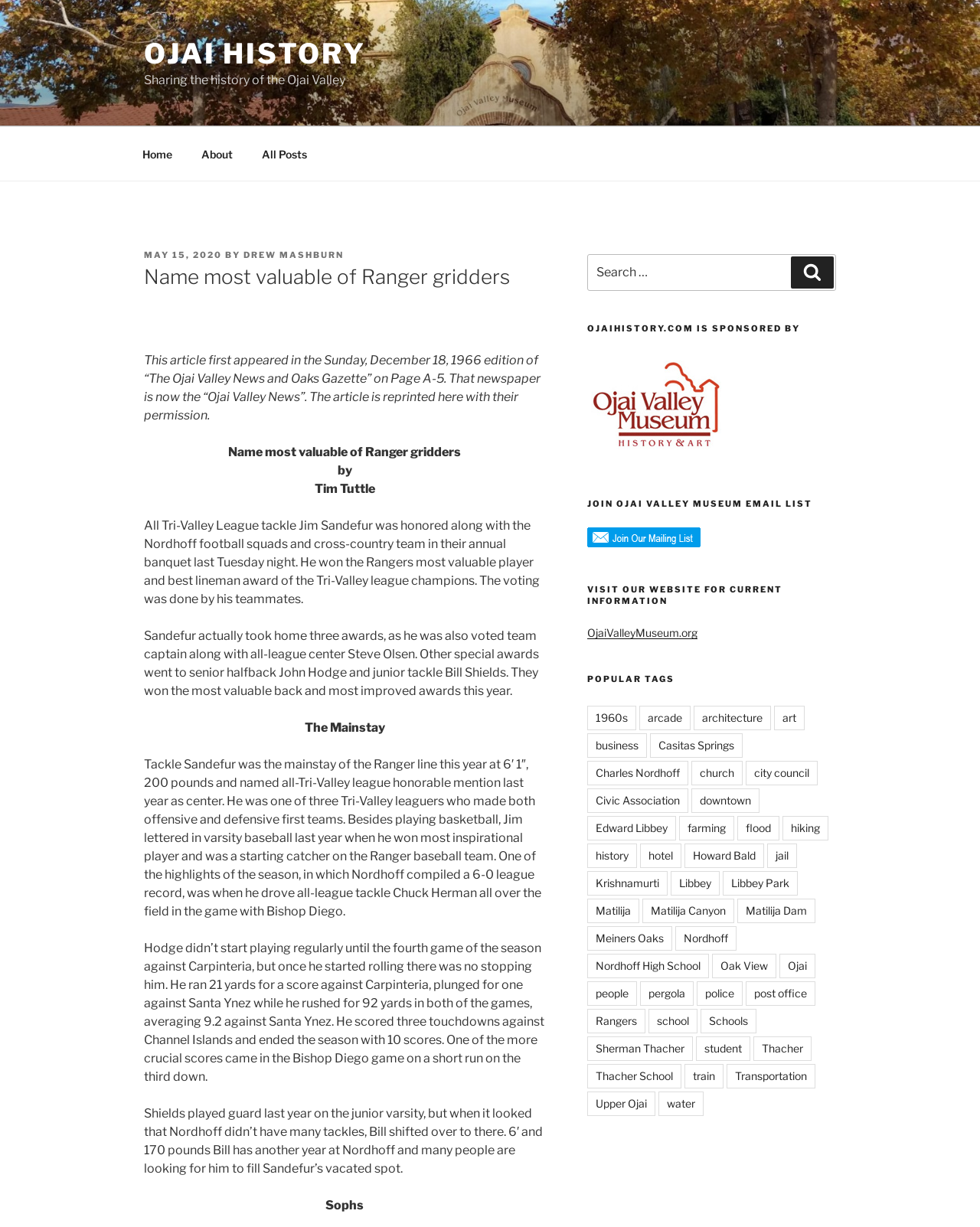What is the name of the football player who won the most valuable player and best lineman award?
Look at the image and answer with only one word or phrase.

Jim Sandefur